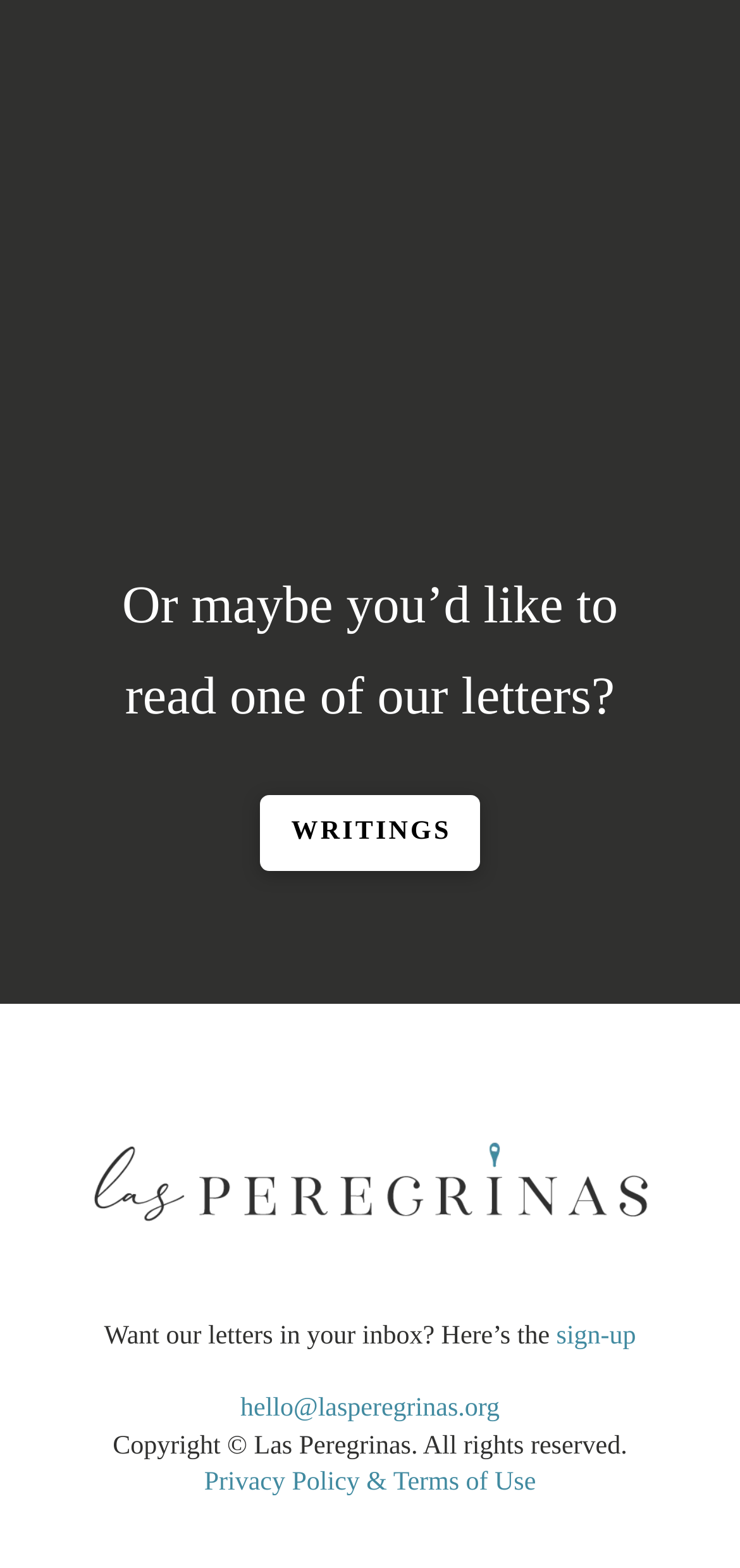What is the copyright information on the page?
Look at the webpage screenshot and answer the question with a detailed explanation.

The copyright information can be found in the static text elements near the bottom of the page, which state 'Copyright © Las Peregrinas. All rights reserved'.